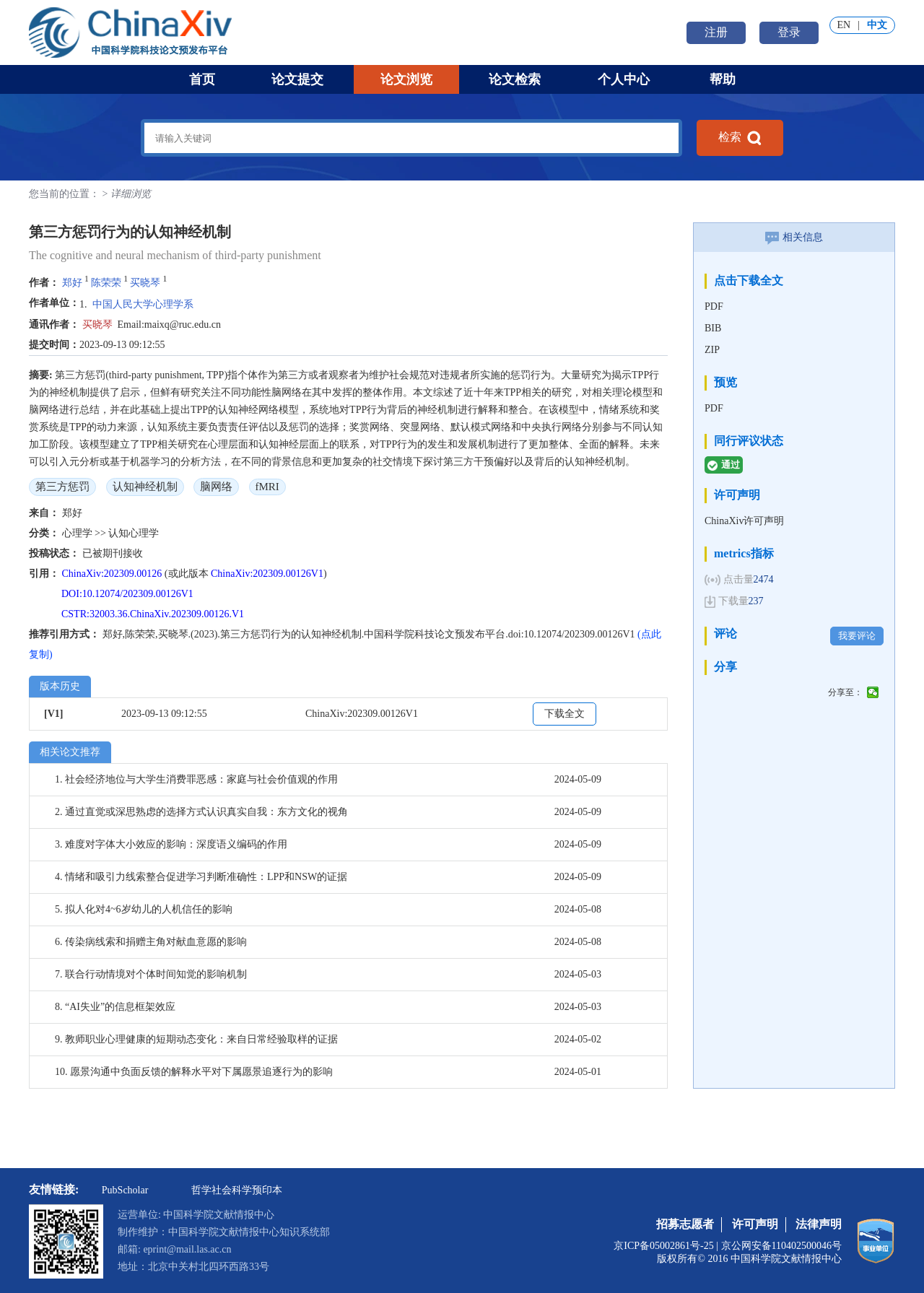Based on the description "论文浏览", find the bounding box of the specified UI element.

[0.382, 0.05, 0.496, 0.073]